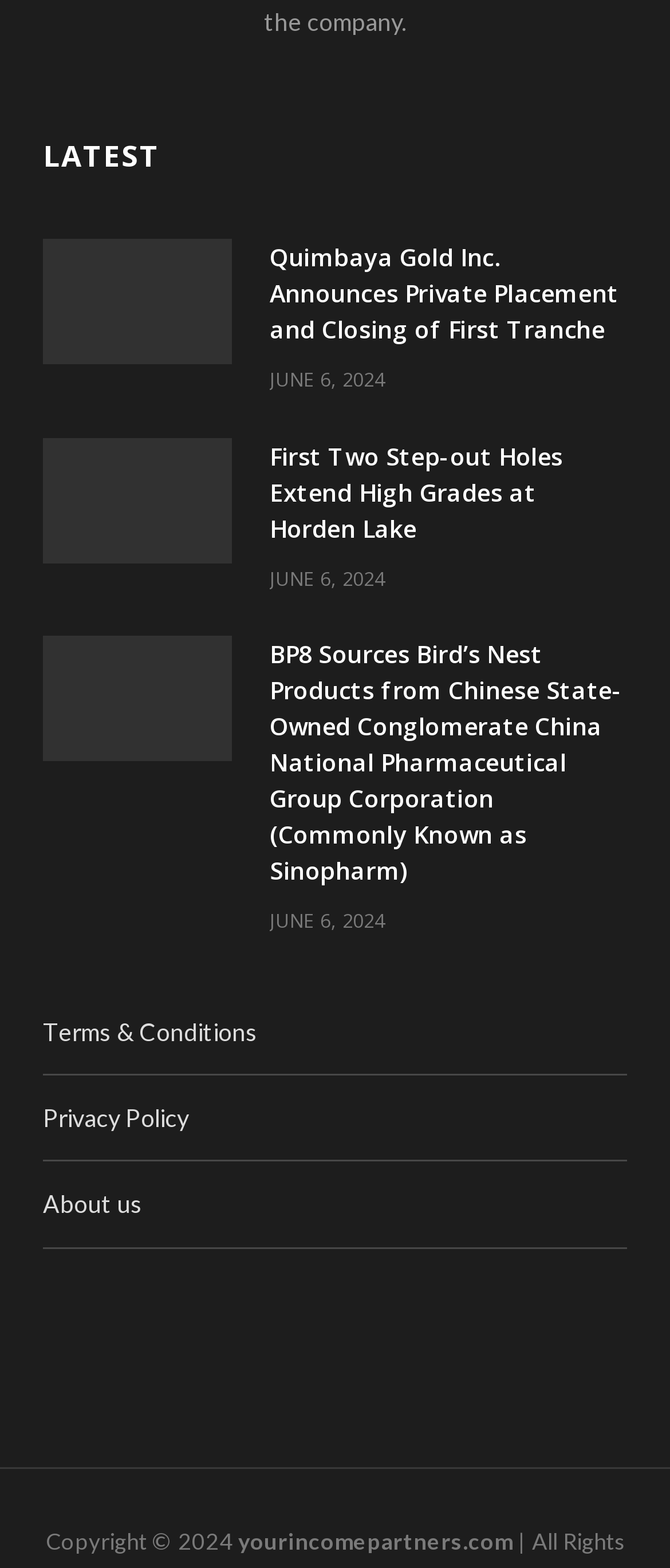What is the latest news category?
Answer the question with detailed information derived from the image.

The webpage has a heading element with the text 'LATEST' at the top, indicating that the category of news being displayed is the latest news.